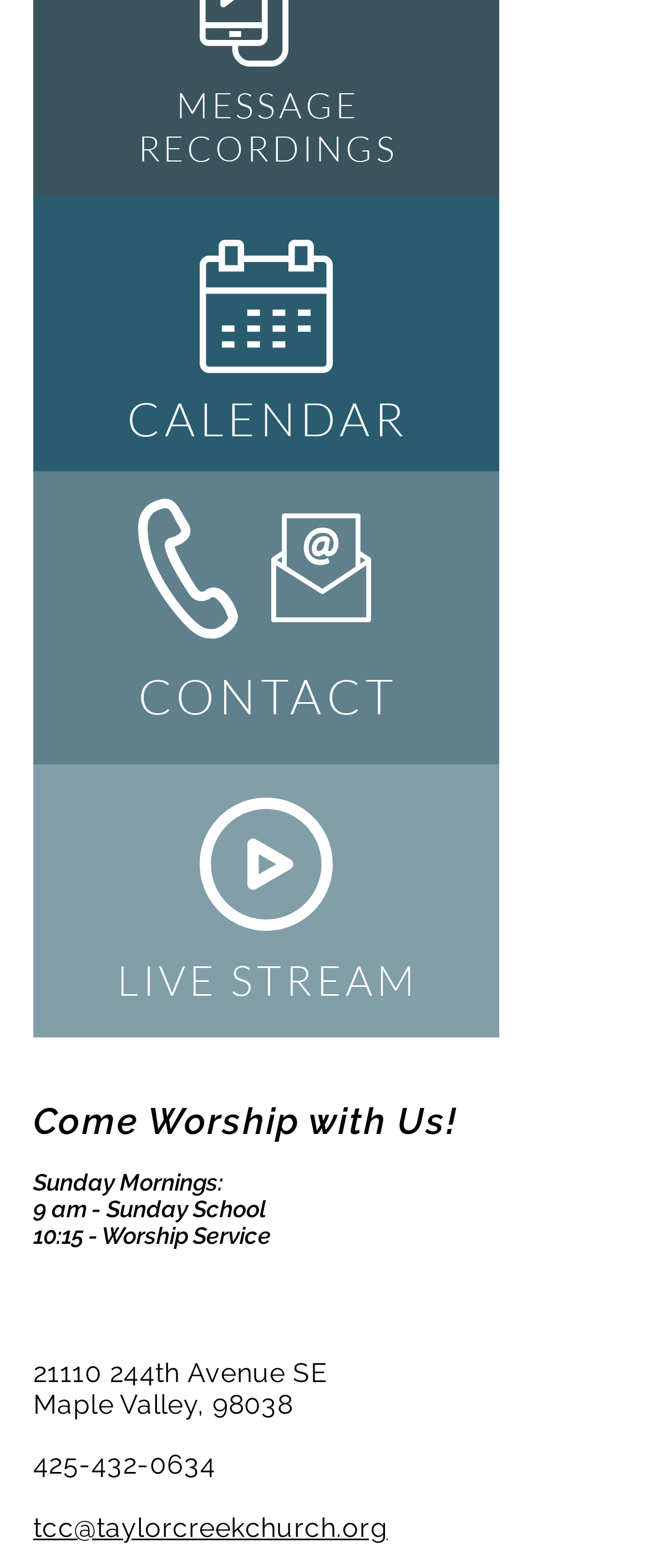Specify the bounding box coordinates of the area to click in order to execute this command: 'Watch LIVE STREAM'. The coordinates should consist of four float numbers ranging from 0 to 1, and should be formatted as [left, top, right, bottom].

[0.18, 0.611, 0.646, 0.64]